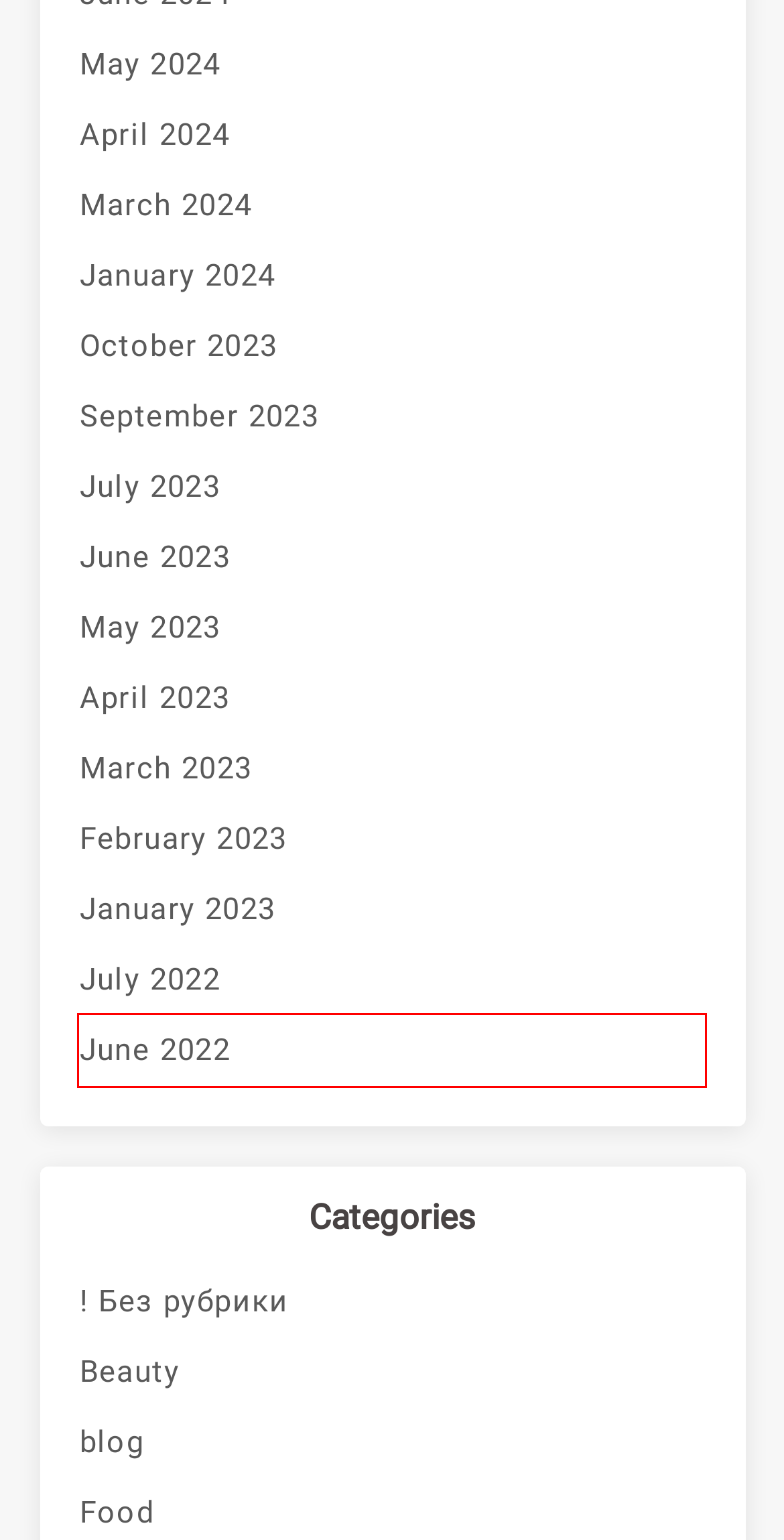Evaluate the webpage screenshot and identify the element within the red bounding box. Select the webpage description that best fits the new webpage after clicking the highlighted element. Here are the candidates:
A. January 2024 – Creativite EqueBec
B. June 2022 – Creativite EqueBec
C. September 2023 – Creativite EqueBec
D. blog – Creativite EqueBec
E. March 2024 – Creativite EqueBec
F. May 2023 – Creativite EqueBec
G. October 2023 – Creativite EqueBec
H. April 2023 – Creativite EqueBec

B